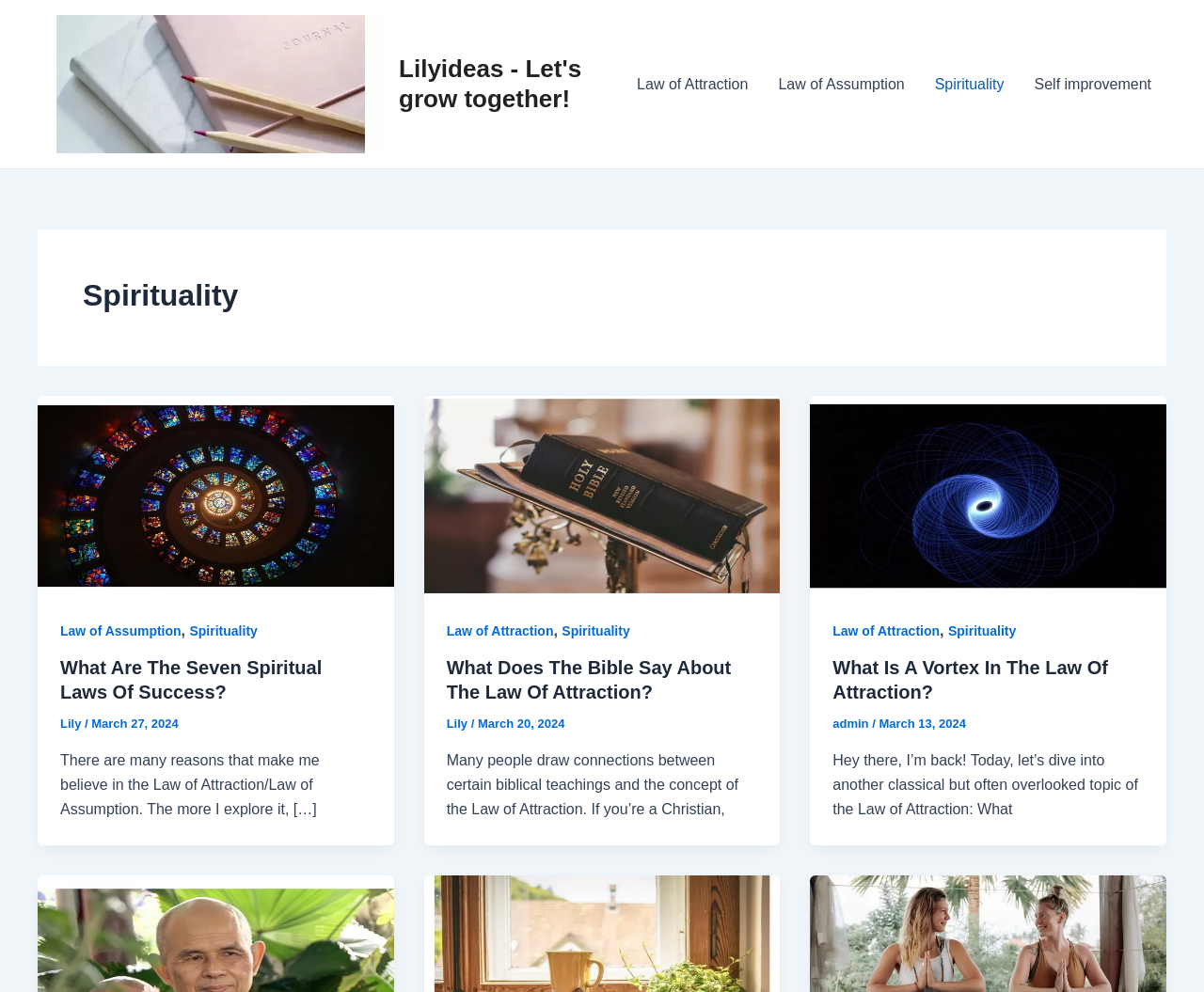Find and specify the bounding box coordinates that correspond to the clickable region for the instruction: "Click on the link to learn about the Law of Attraction".

[0.516, 0.047, 0.634, 0.123]